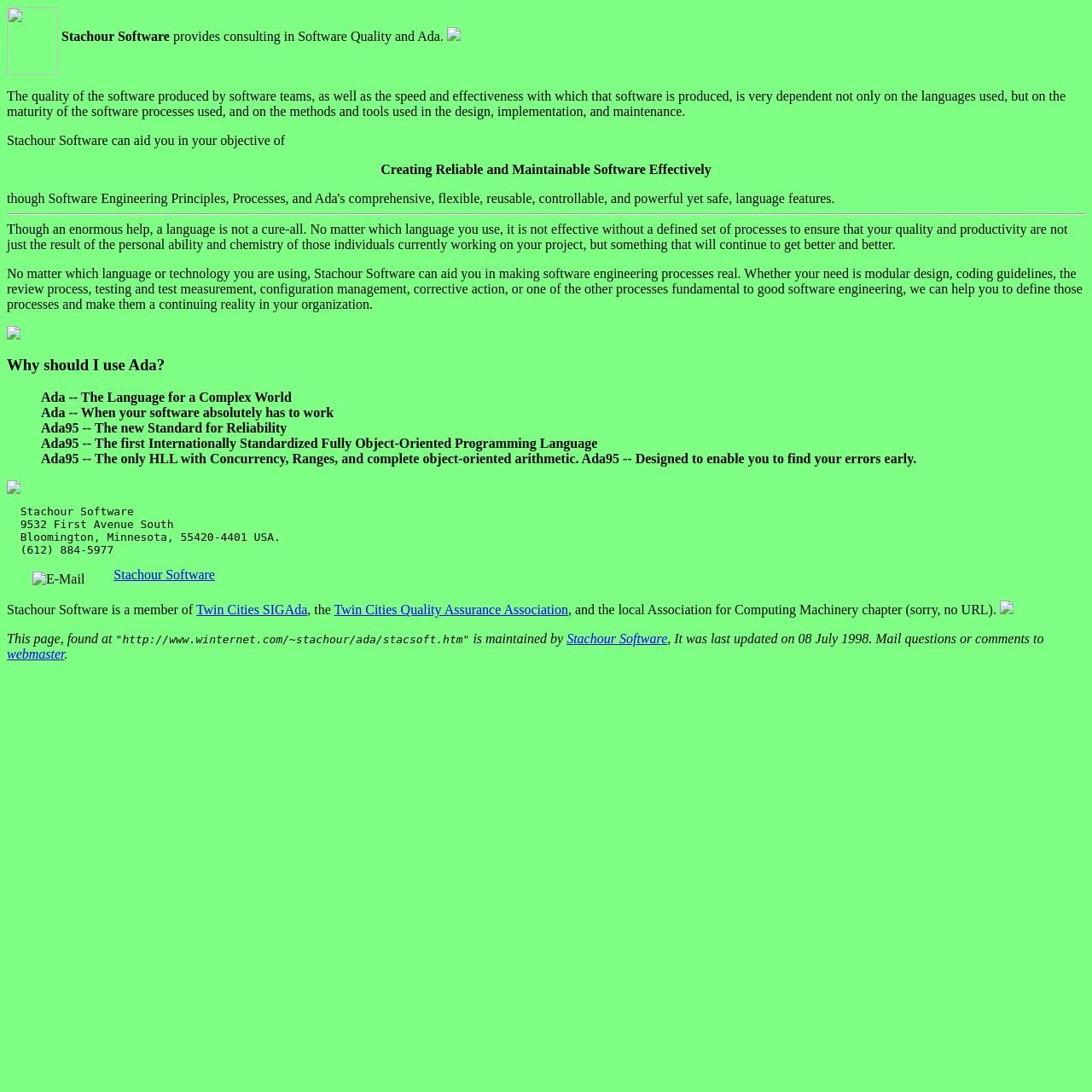Determine the bounding box coordinates for the HTML element described here: "webmaster".

[0.006, 0.593, 0.059, 0.606]